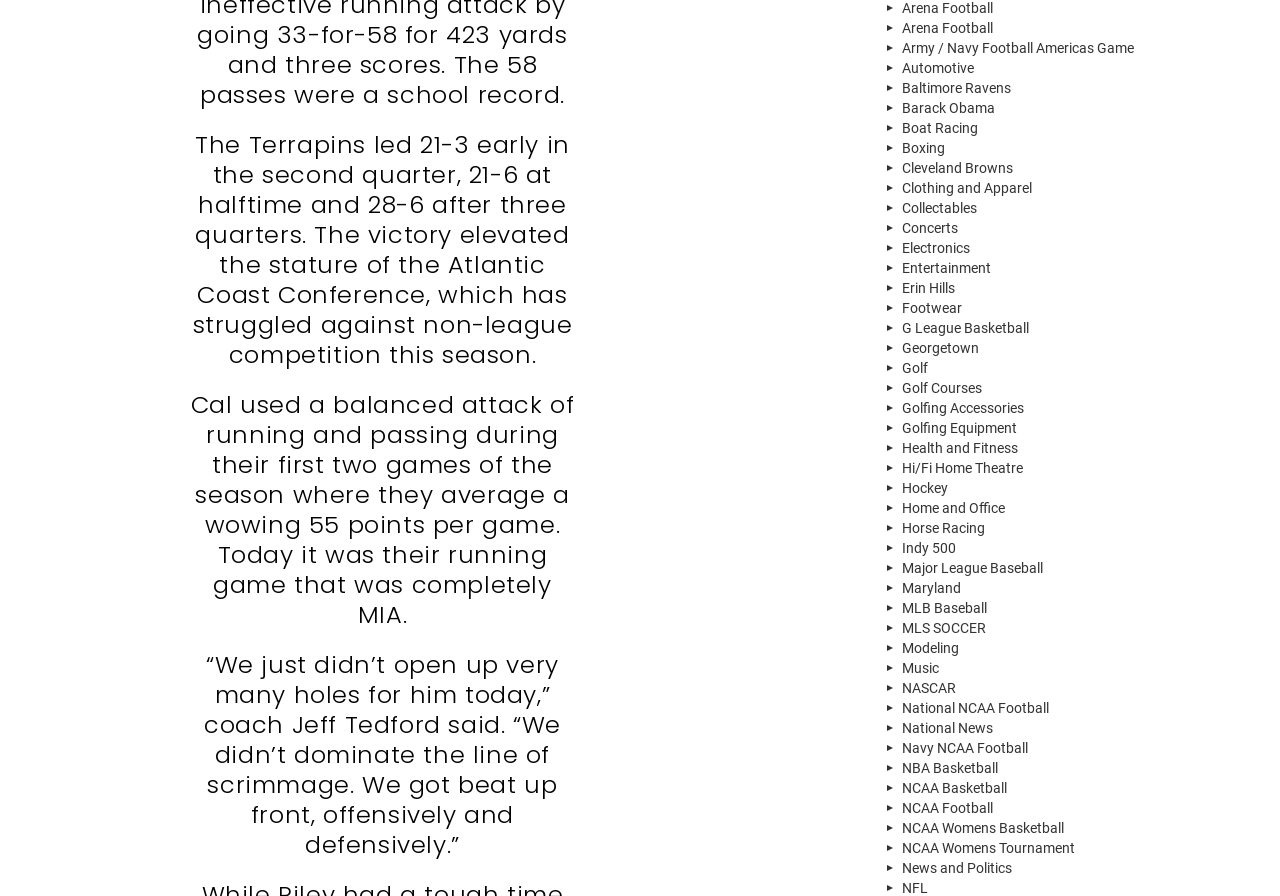What is the name of the coach mentioned in the article?
Answer the question based on the image using a single word or a brief phrase.

Jeff Tedford